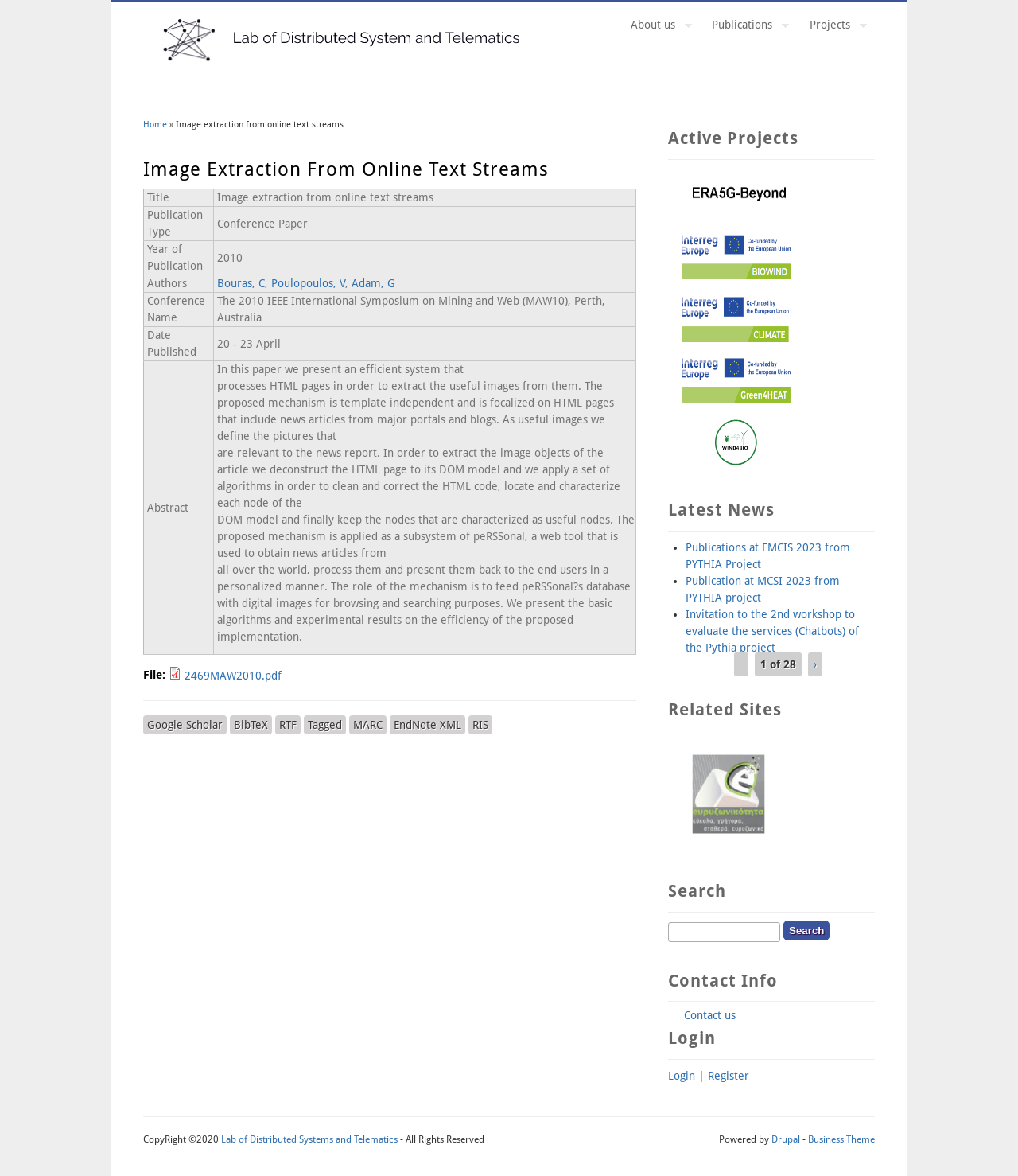Give a detailed explanation of the elements present on the webpage.

The webpage is about "Image extraction from online text streams" and is part of the "Lab of Distributed Systems & Telematics". At the top, there is a navigation menu with links to "Home", "About us", "Publications", and "Projects". Below the navigation menu, there is a main section with a heading "Image Extraction From Online Text Streams" and a table with details about the publication, including title, publication type, year of publication, authors, conference name, date published, and abstract.

To the right of the main section, there is a complementary section with headings "Active Projects", "Latest News", "Related Sites", "Search", "Contact Info", and "Login". Under "Active Projects", there are several links to projects. Under "Latest News", there are three news articles with links to more information. Under "Related Sites", there is a link to a related site. The "Search" section has a text box and a search button. The "Contact Info" section has a link to "Contact us", and the "Login" section has links to "Login" and "Register".

At the bottom of the page, there is a footer with links to "Google Scholar", "BibTeX", "RTF", "Tagged", "MARC", "EndNote XML", and "RIS". There is also a copyright notice and a link to the "Lab of Distributed Systems and Telematics".